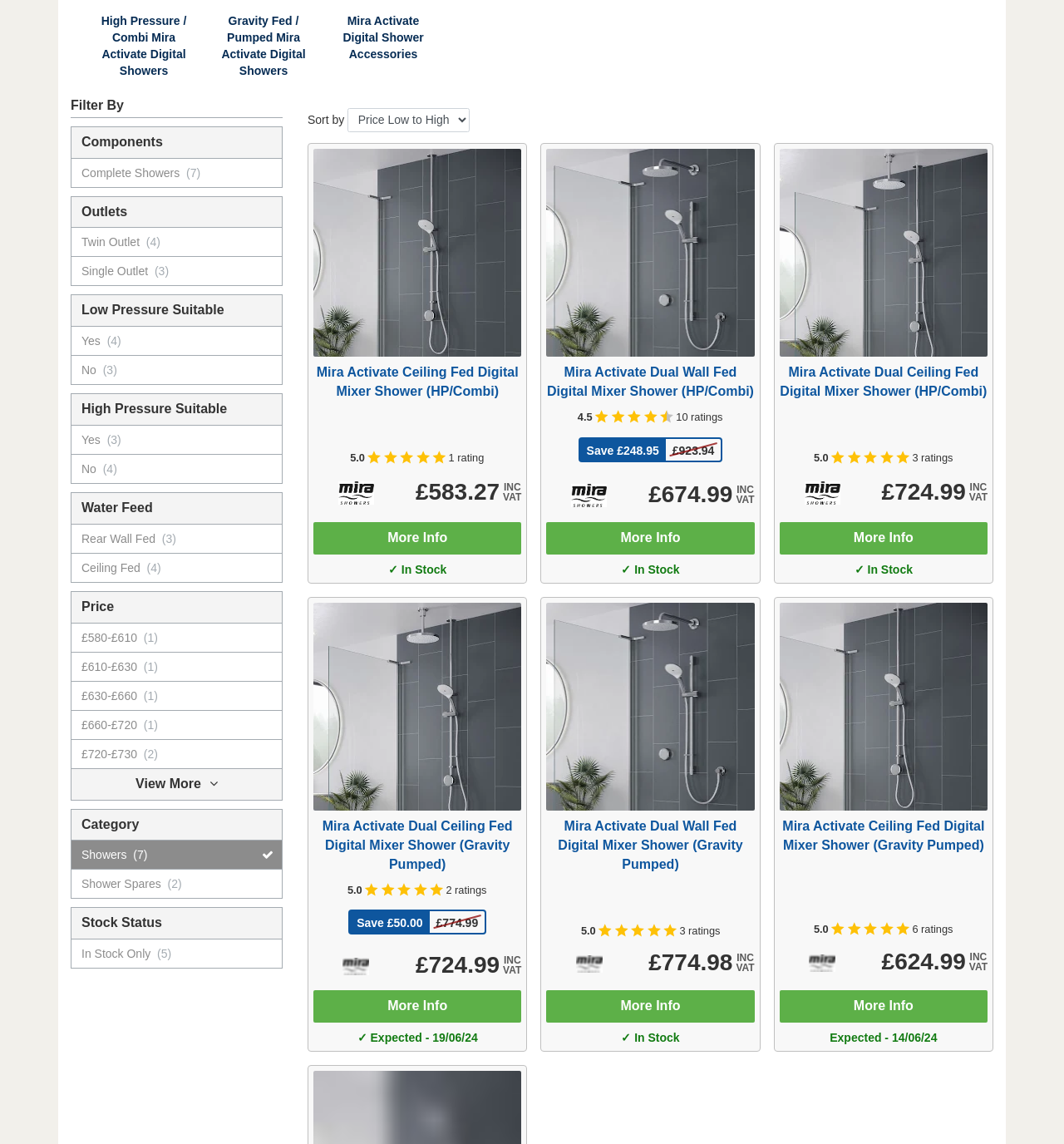What is the rating of the first product? Based on the image, give a response in one word or a short phrase.

5.0